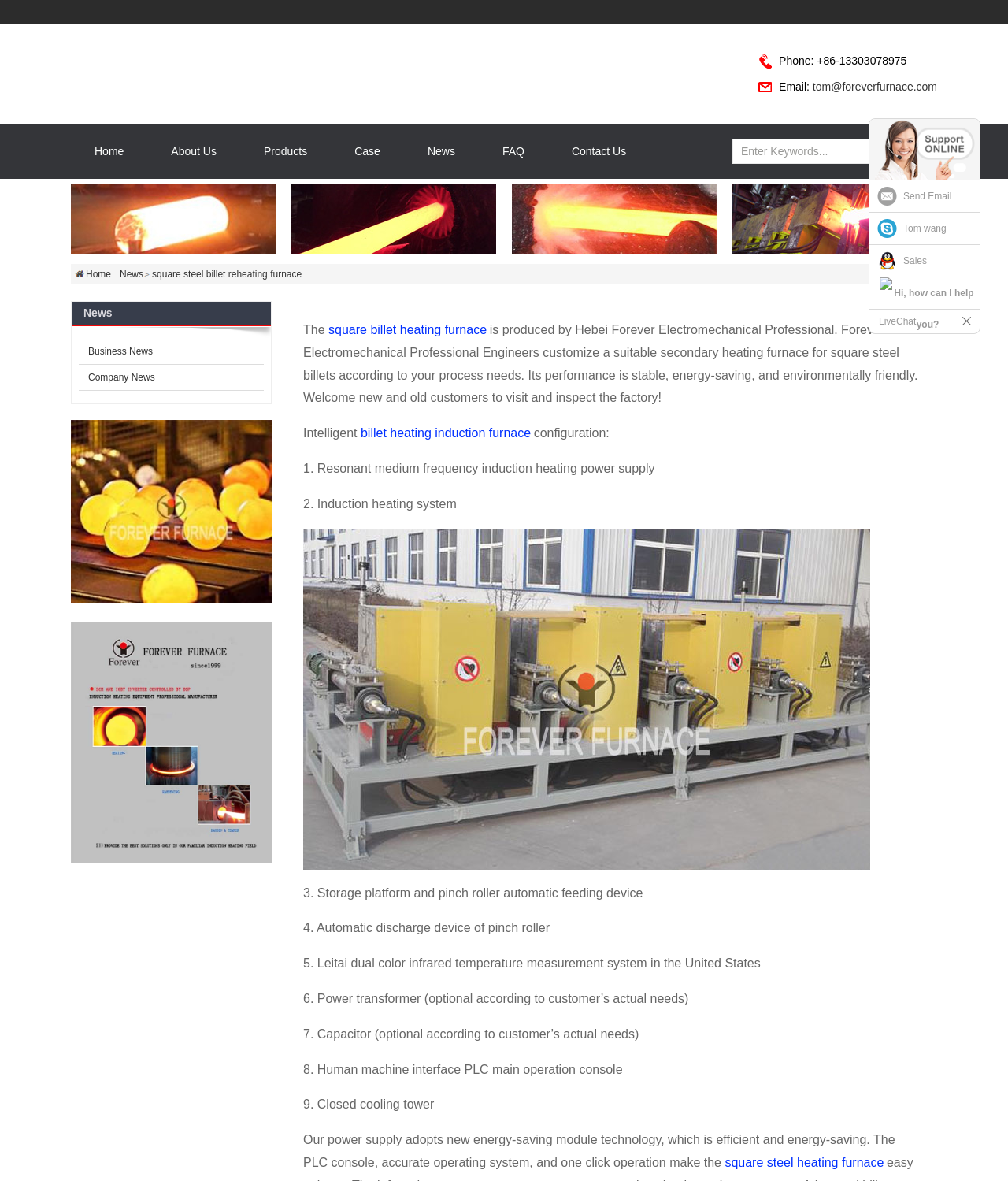Please provide the bounding box coordinates in the format (top-left x, top-left y, bottom-right x, bottom-right y). Remember, all values are floating point numbers between 0 and 1. What is the bounding box coordinate of the region described as: Sales

[0.862, 0.207, 0.972, 0.234]